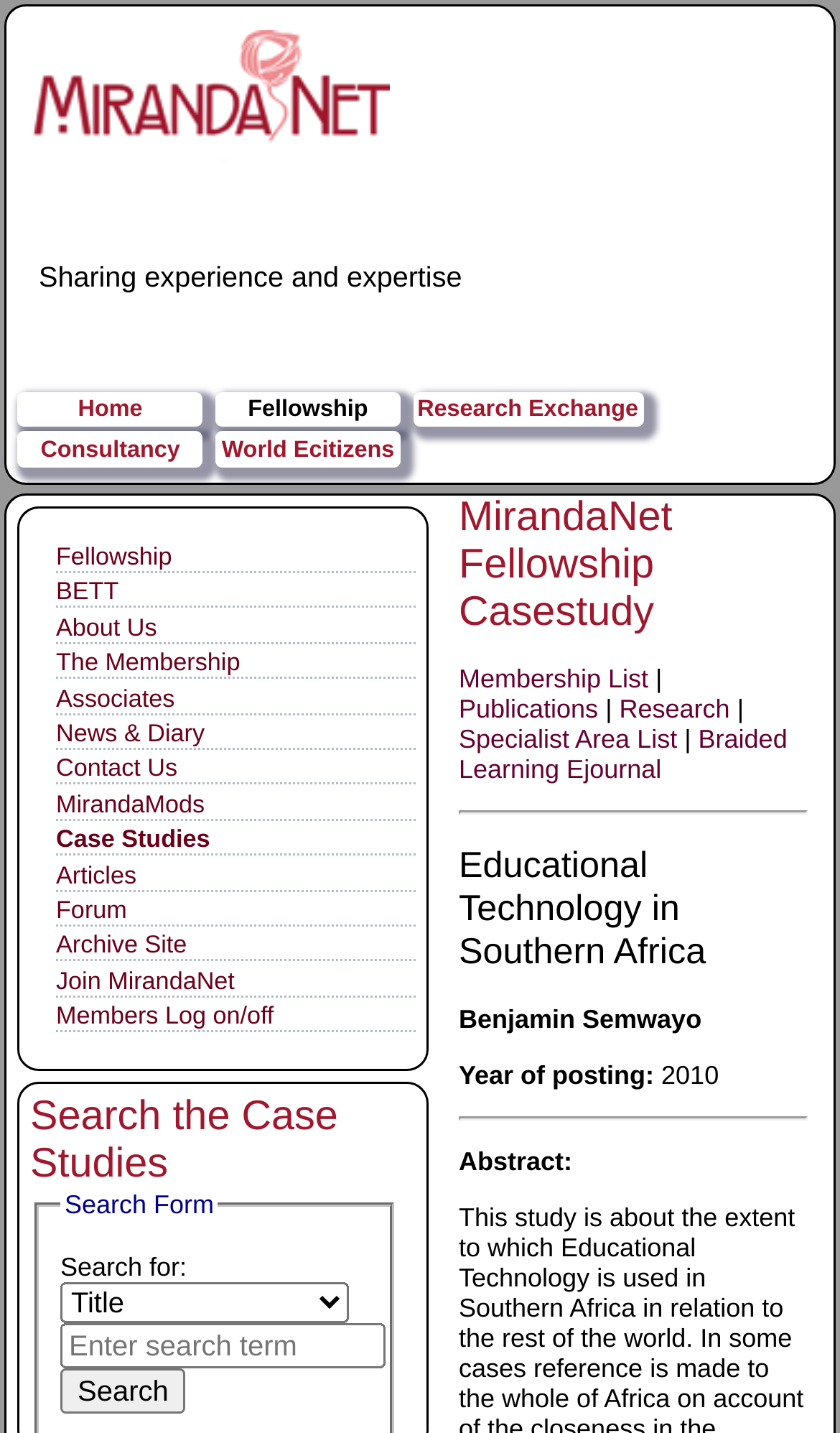Identify the bounding box coordinates for the UI element mentioned here: "News & Diary". Provide the coordinates as four float values between 0 and 1, i.e., [left, top, right, bottom].

[0.067, 0.504, 0.495, 0.522]